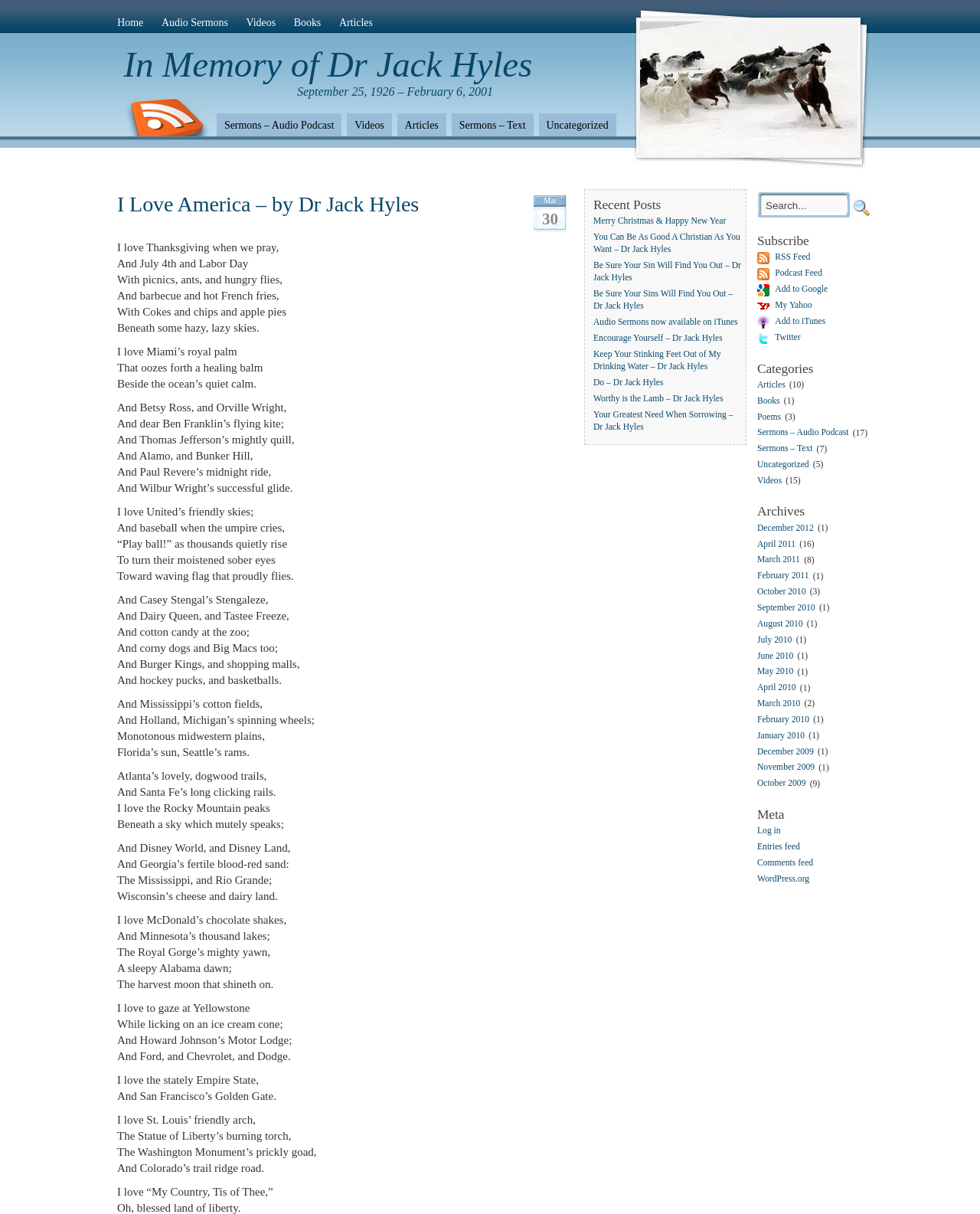For the element described, predict the bounding box coordinates as (top-left x, top-left y, bottom-right x, bottom-right y). All values should be between 0 and 1. Element description: Do – Dr Jack Hyles

[0.605, 0.31, 0.679, 0.321]